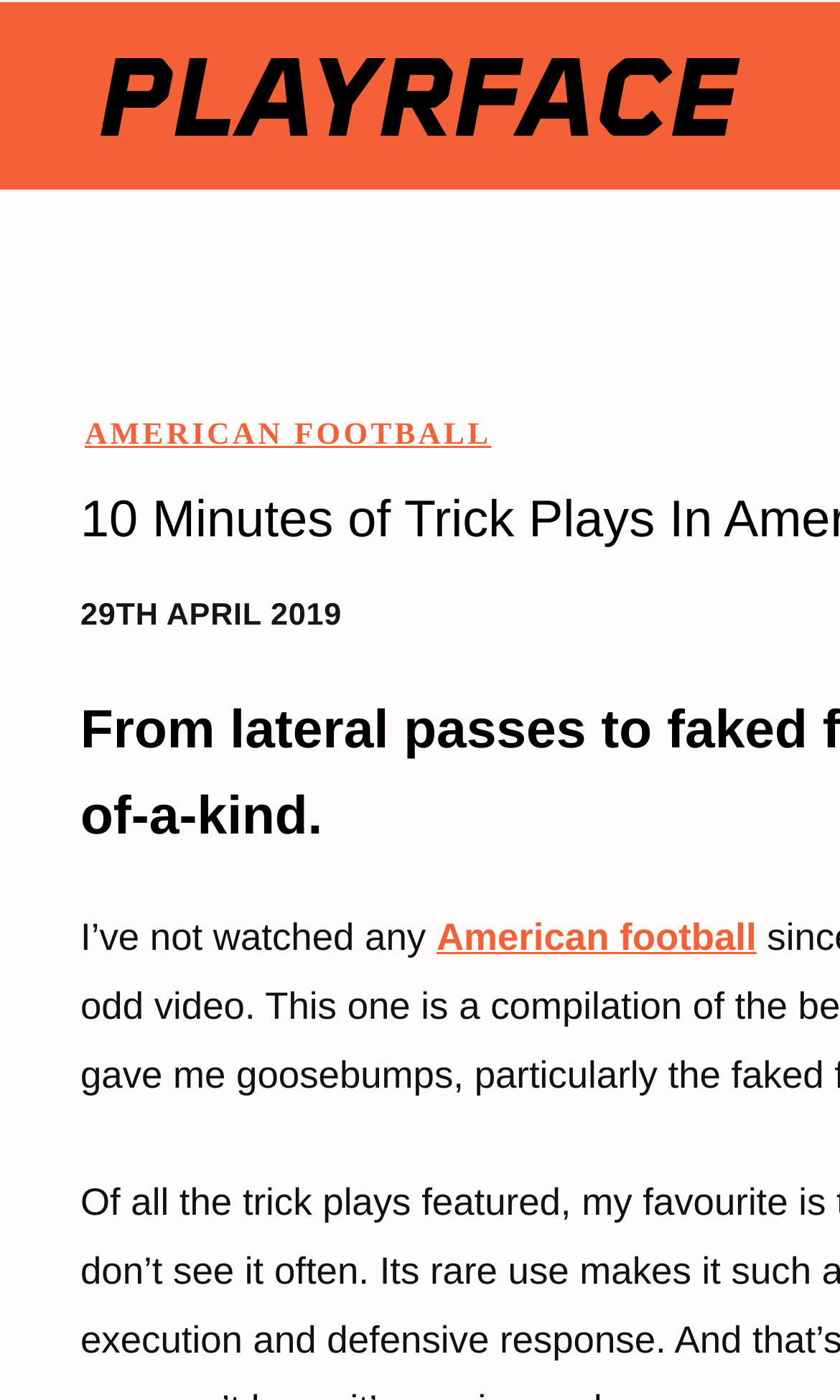When was the content last updated?
Could you please answer the question thoroughly and with as much detail as possible?

The date of the last update is located below the logo, and it is displayed in a time format. The exact date is '29TH APRIL 2019', which indicates when the content was last updated.